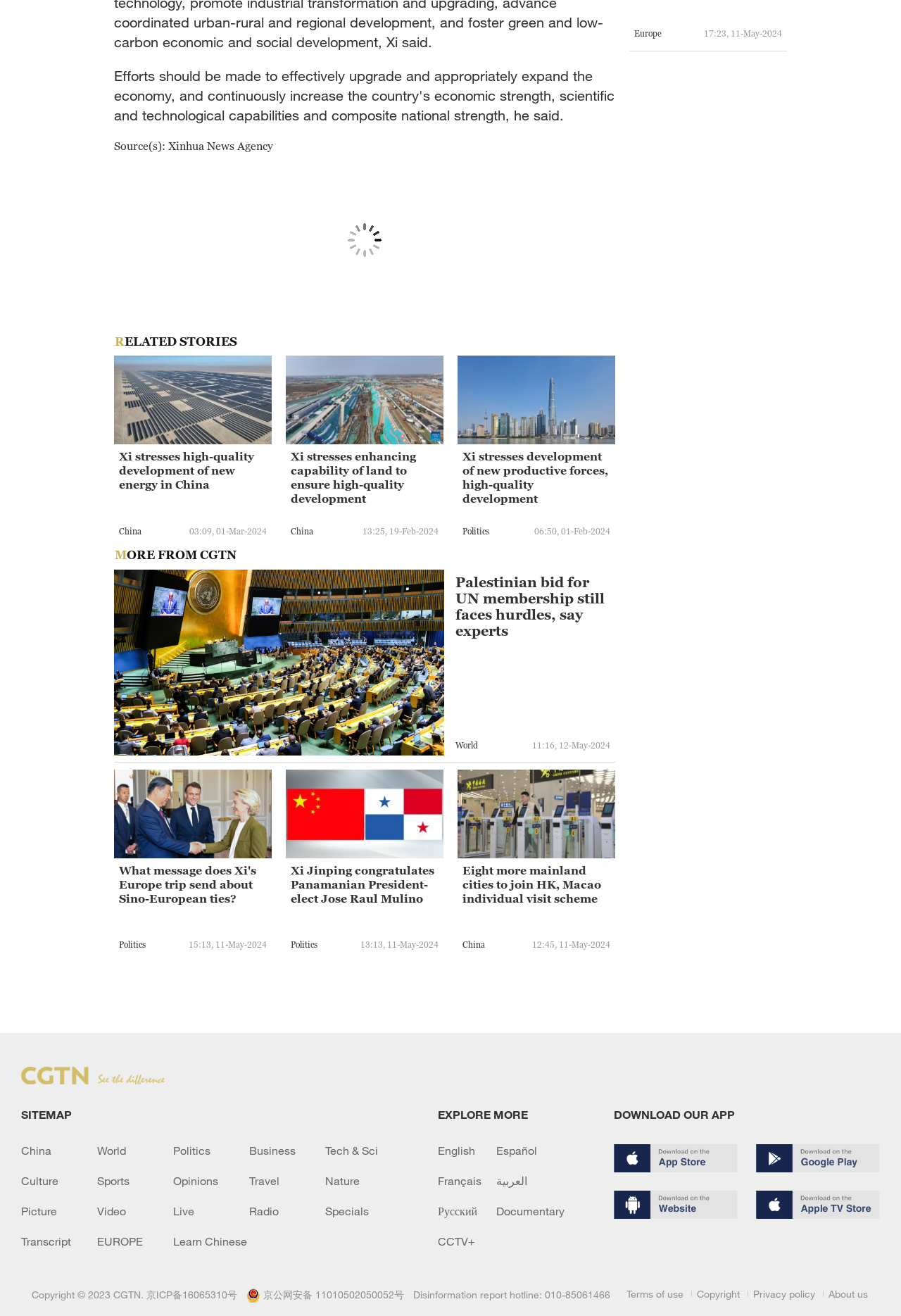Look at the image and write a detailed answer to the question: 
What is the language of the webpage?

The language of the webpage is English, which can be inferred from the text content of the webpage, including the news article titles and categories.